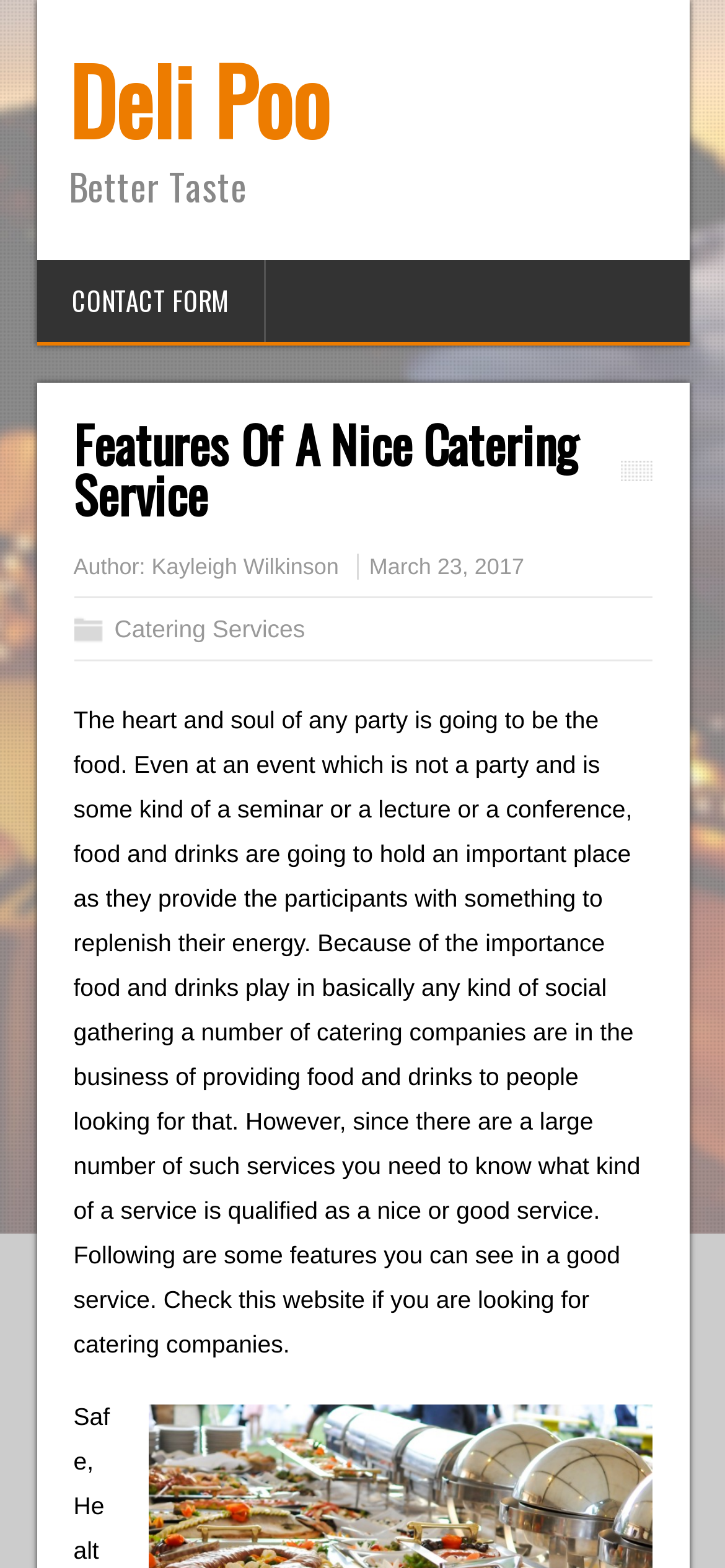What is the importance of food and drinks in social gatherings?
Refer to the image and provide a one-word or short phrase answer.

They provide energy